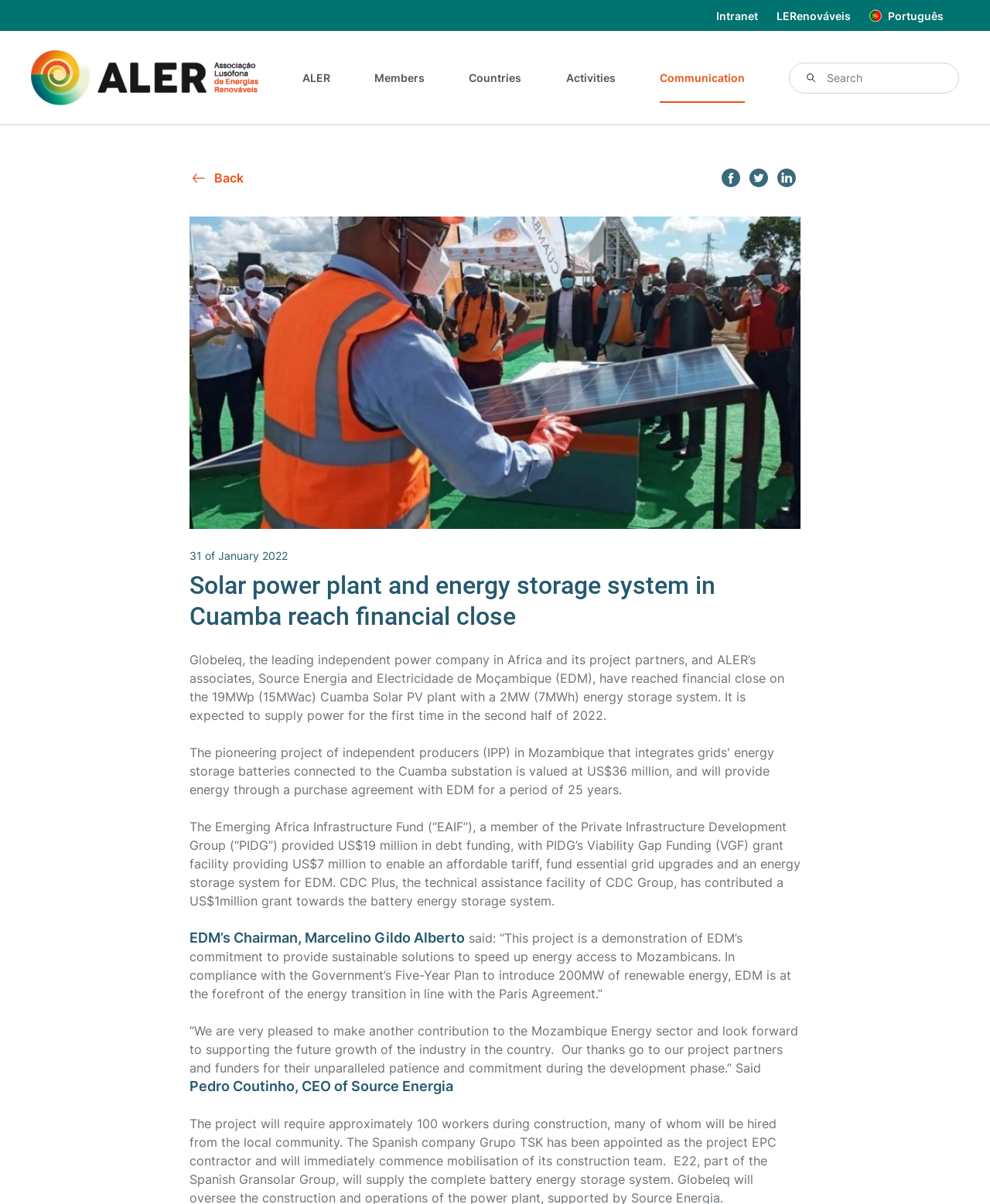Please identify the primary heading of the webpage and give its text content.

Solar power plant and energy storage system in Cuamba reach financial close